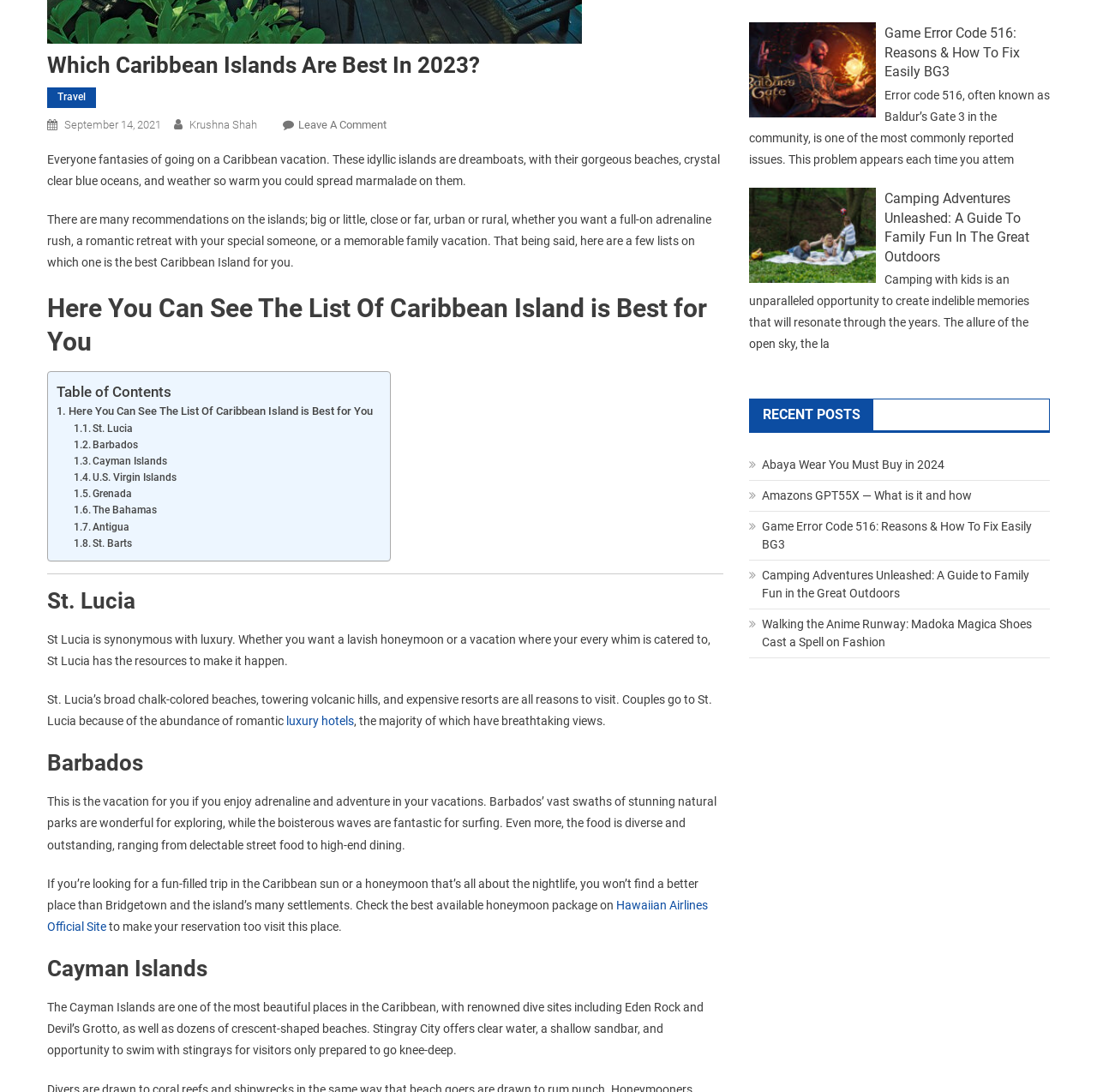Identify the bounding box for the UI element described as: "Terms of Use". Ensure the coordinates are four float numbers between 0 and 1, formatted as [left, top, right, bottom].

None